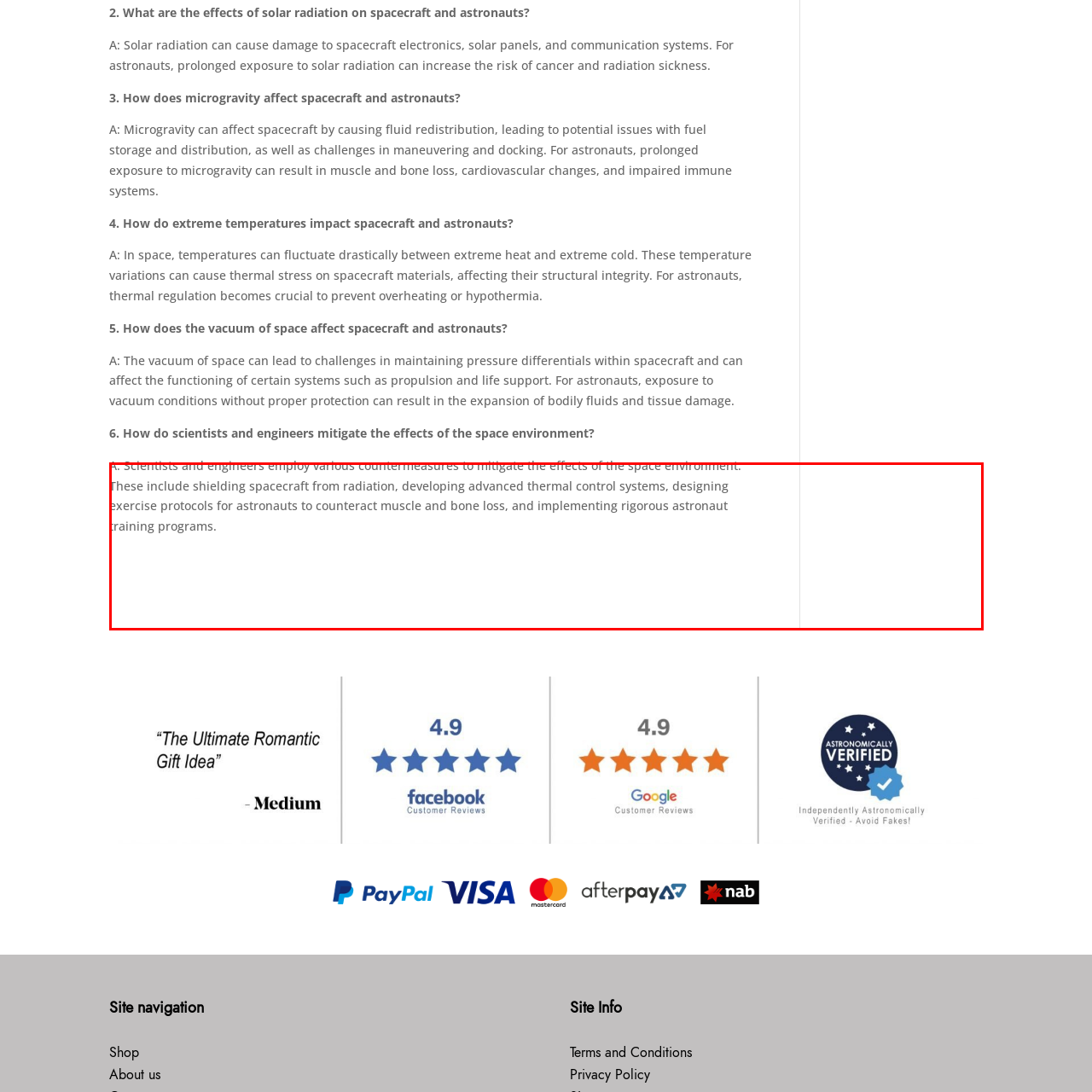Provide a thorough caption for the image that is surrounded by the red boundary.

The image illustrates the efforts of scientists and engineers to mitigate the harsh effects of the space environment on both spacecraft and astronauts. It captures essential countermeasures such as employing shielding to protect spacecraft from harmful radiation and developing advanced thermal control systems to manage temperature extremes. Additionally, the image highlights the importance of designing exercise protocols for astronauts, which are crucial in counteracting muscle and bone loss experienced in microgravity environments. Rigorous astronaut training programs are also emphasized as vital for preparing astronauts to handle the challenges of living and working in space, ensuring their safety and effectiveness during missions.